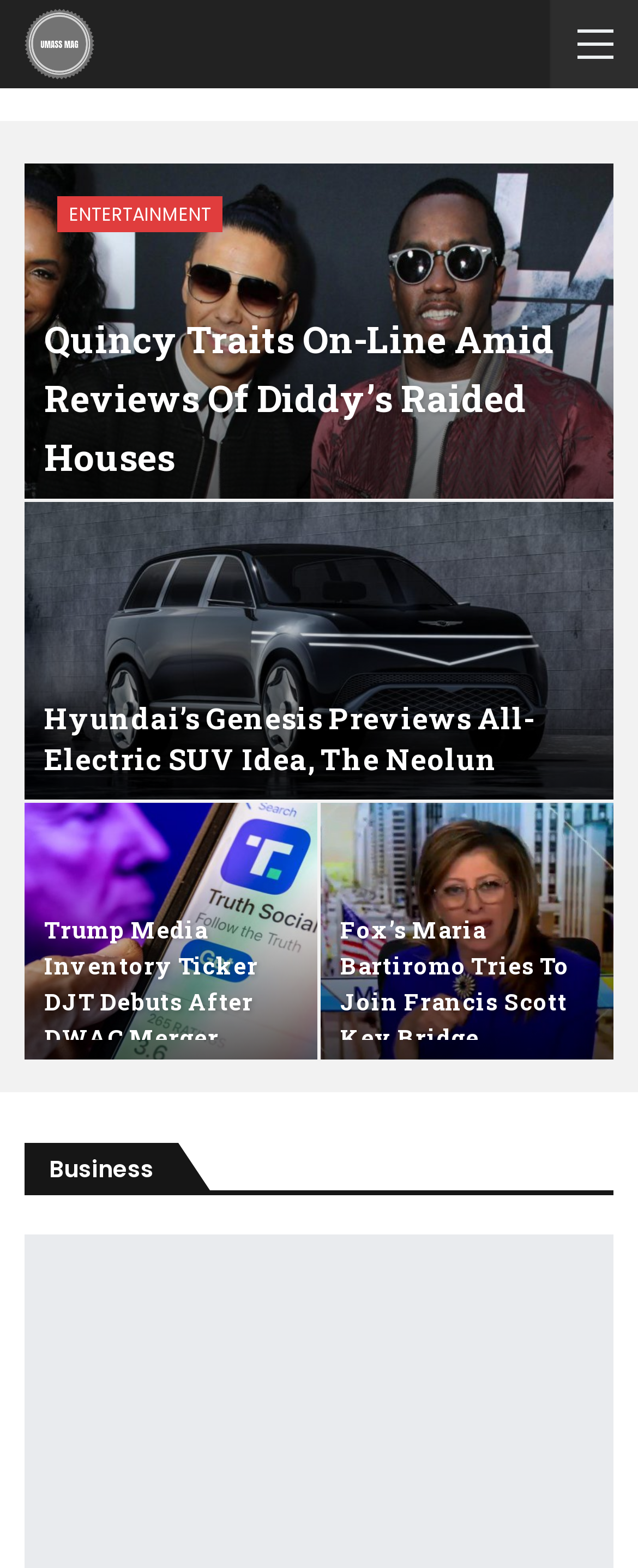Respond to the question below with a single word or phrase: How many links are in the first article?

2